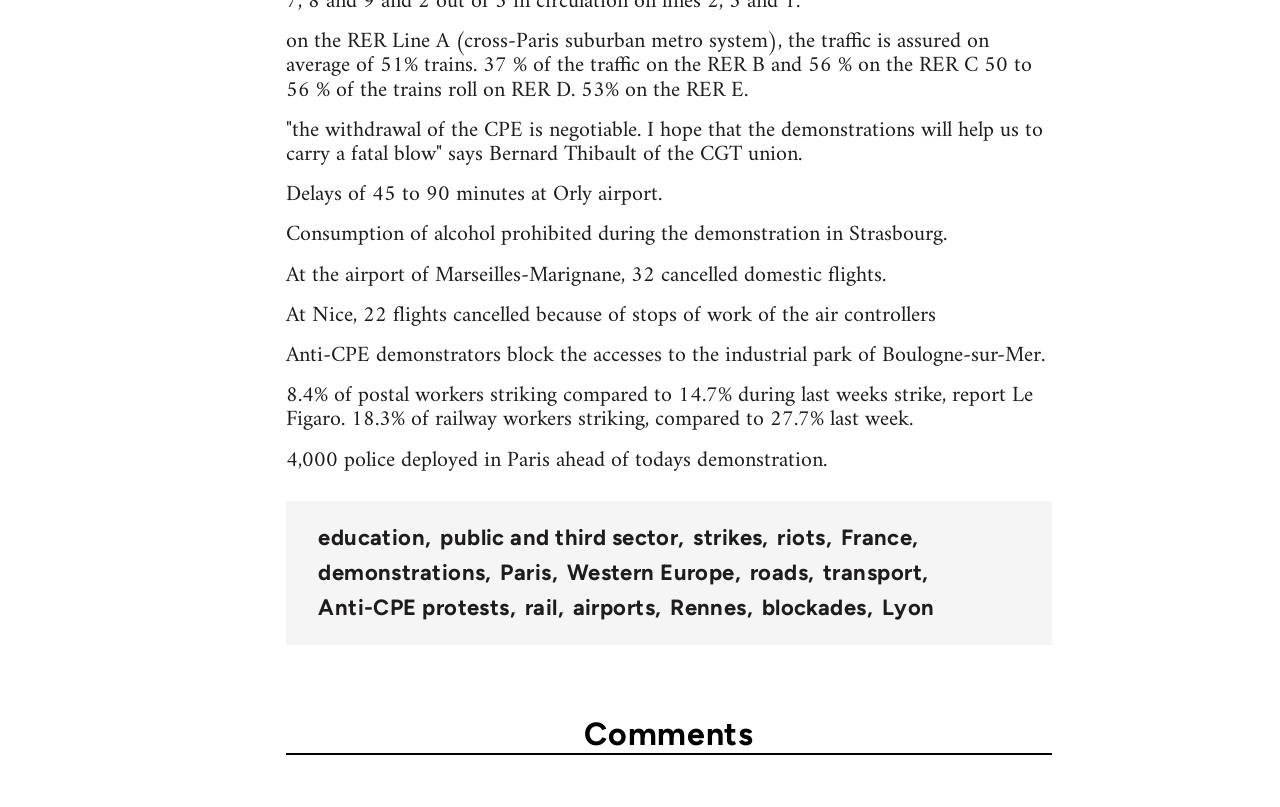What is the name of the union mentioned in the article?
Refer to the image and offer an in-depth and detailed answer to the question.

According to the StaticText element with bounding box coordinates [0.224, 0.137, 0.815, 0.216], Bernard Thibault of the CGT union is quoted as saying that the withdrawal of the CPE is negotiable.